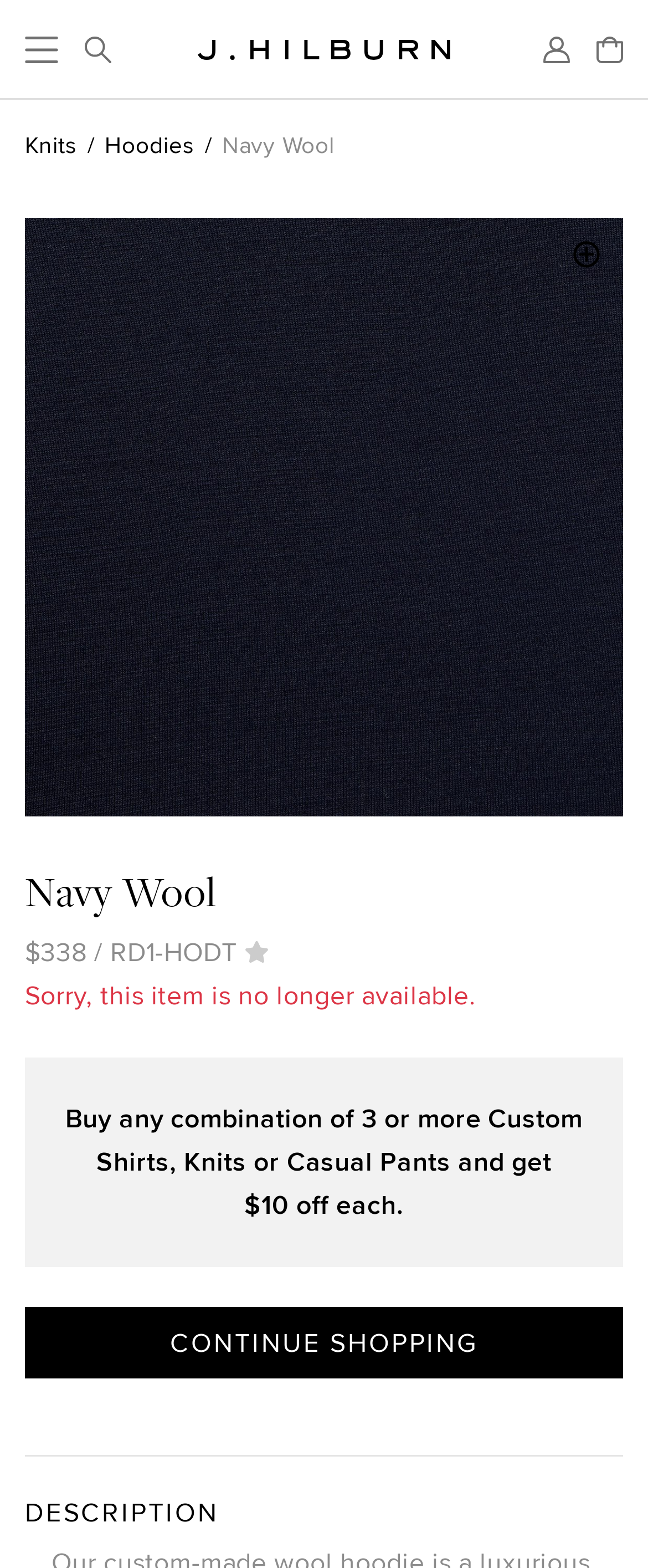Identify the bounding box coordinates for the UI element described as follows: "J.Hilburn - Custom-Made Men’s Clothing". Ensure the coordinates are four float numbers between 0 and 1, formatted as [left, top, right, bottom].

[0.305, 0.025, 0.695, 0.038]